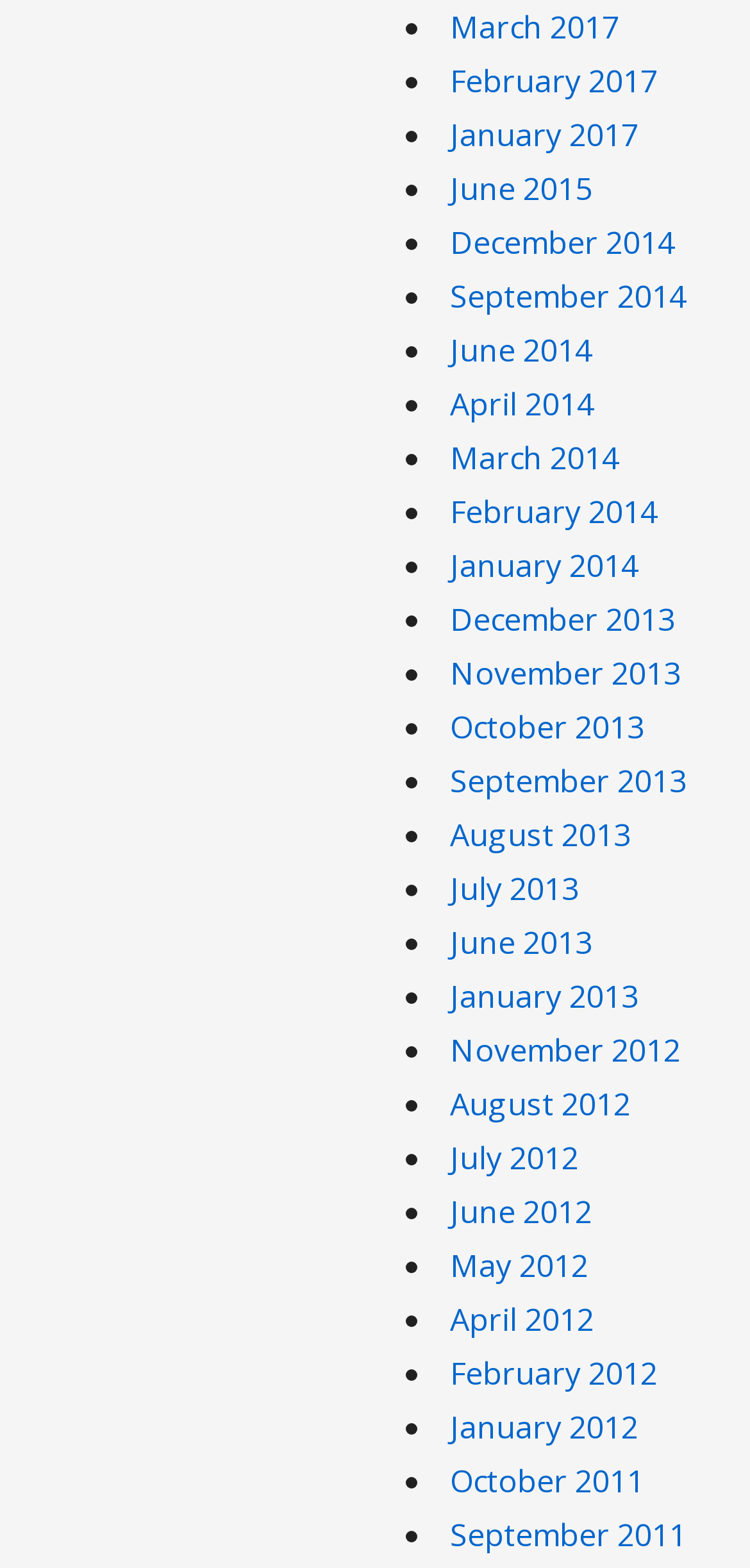Analyze the image and give a detailed response to the question:
How many months are listed for the year 2013?

I counted the number of links for the year 2013 by looking at the list of links and found that all 12 months are listed: January 2013, February 2013, ..., December 2013.